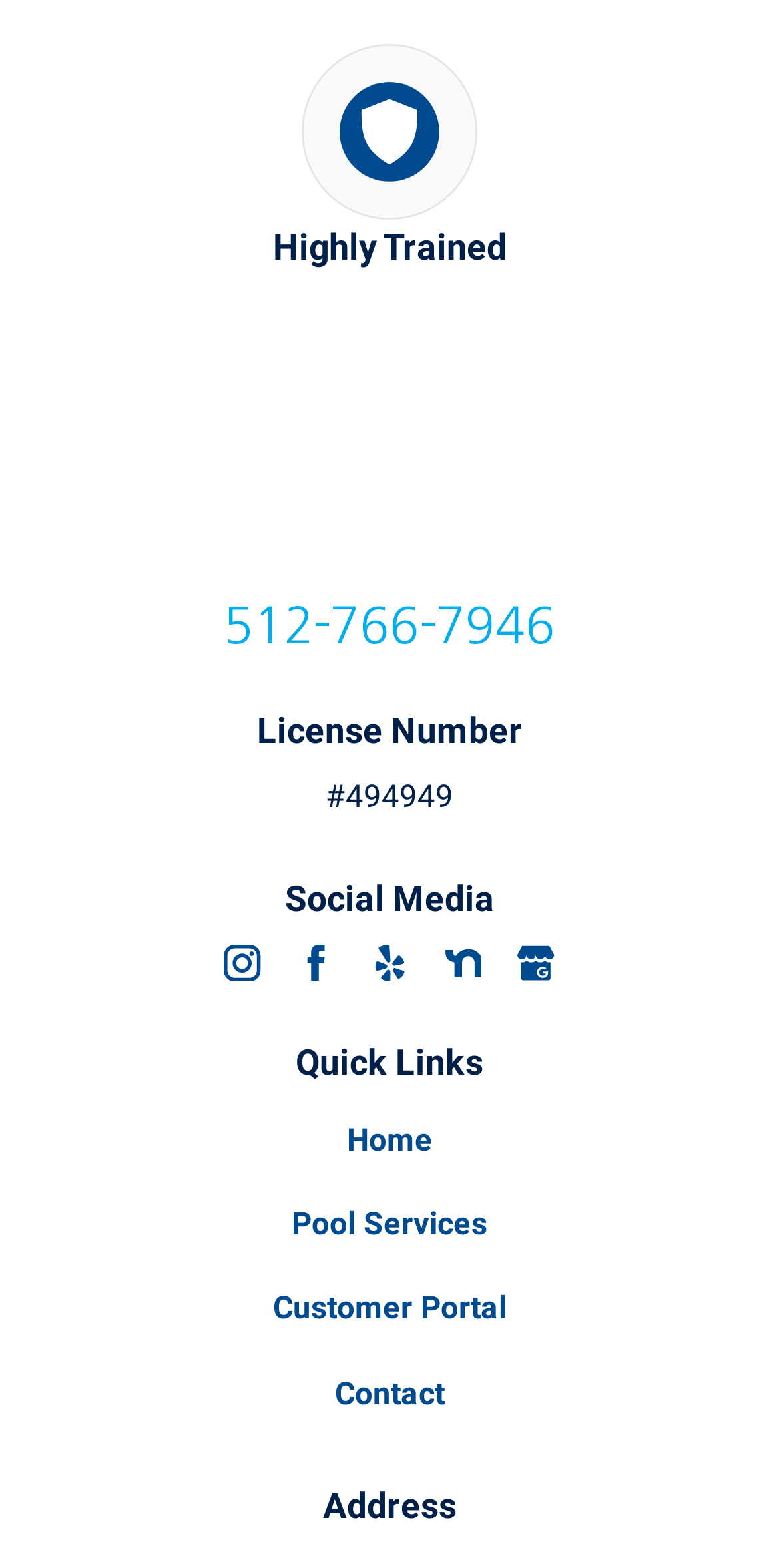Provide the bounding box coordinates of the HTML element this sentence describes: "aria-label="Nextdoor" title="Nextdoor"". The bounding box coordinates consist of four float numbers between 0 and 1, i.e., [left, top, right, bottom].

[0.571, 0.602, 0.618, 0.626]